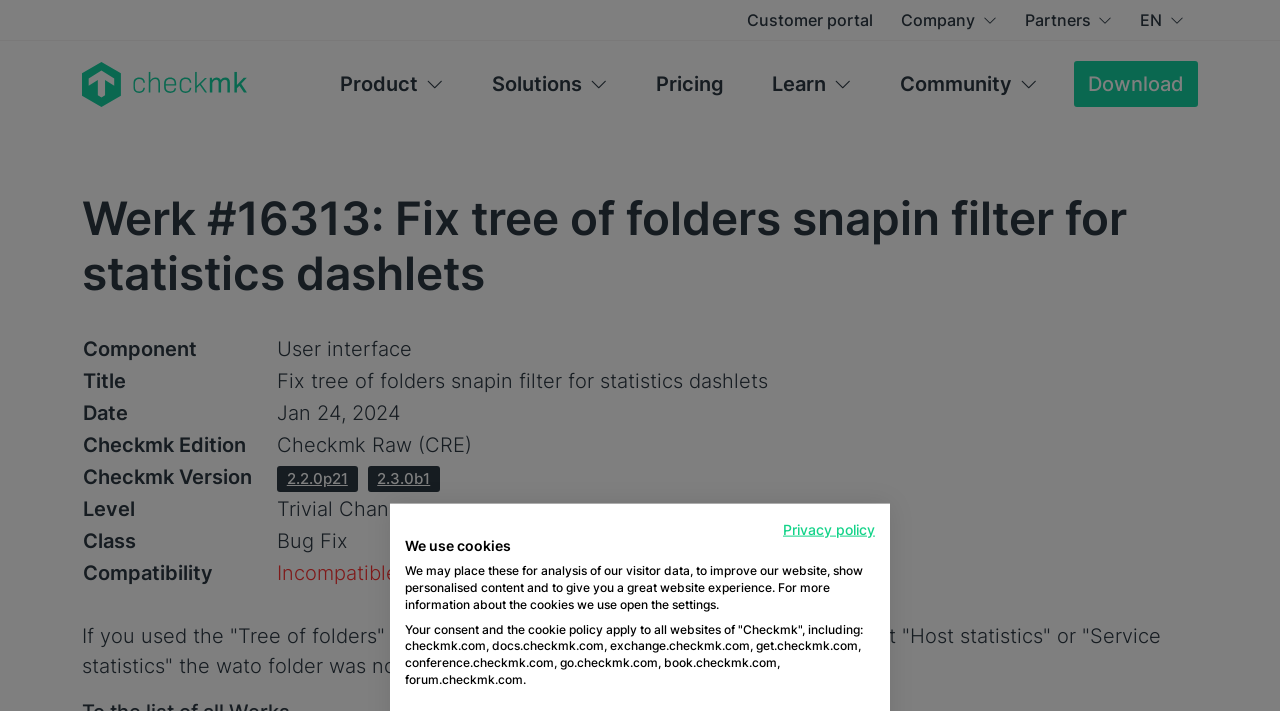With reference to the image, please provide a detailed answer to the following question: What is the level of the change?

The level of the change can be found in the layout table, where it is specified as 'Trivial Change' in the 'Level' column.